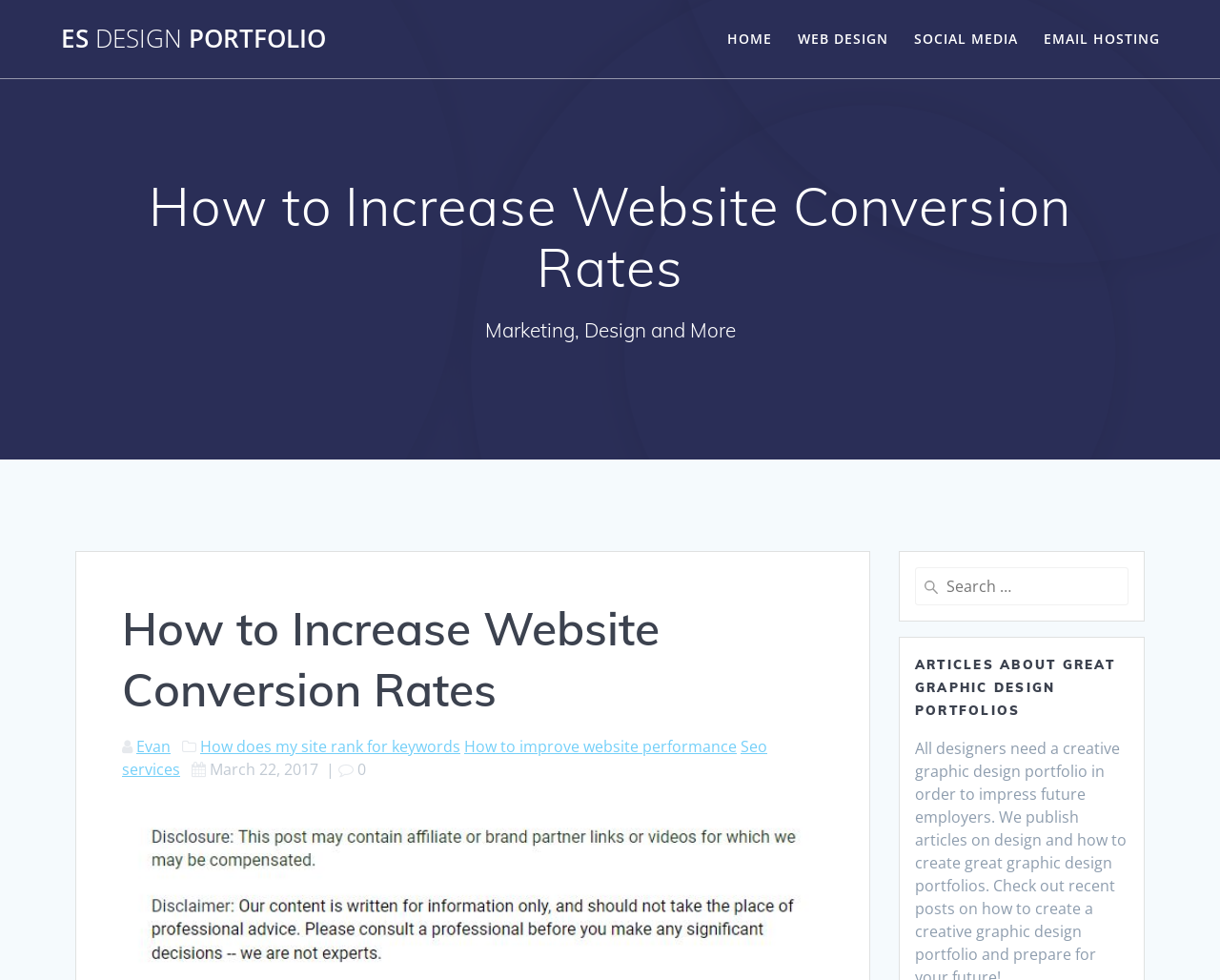Find and generate the main title of the webpage.

How to Increase Website Conversion Rates